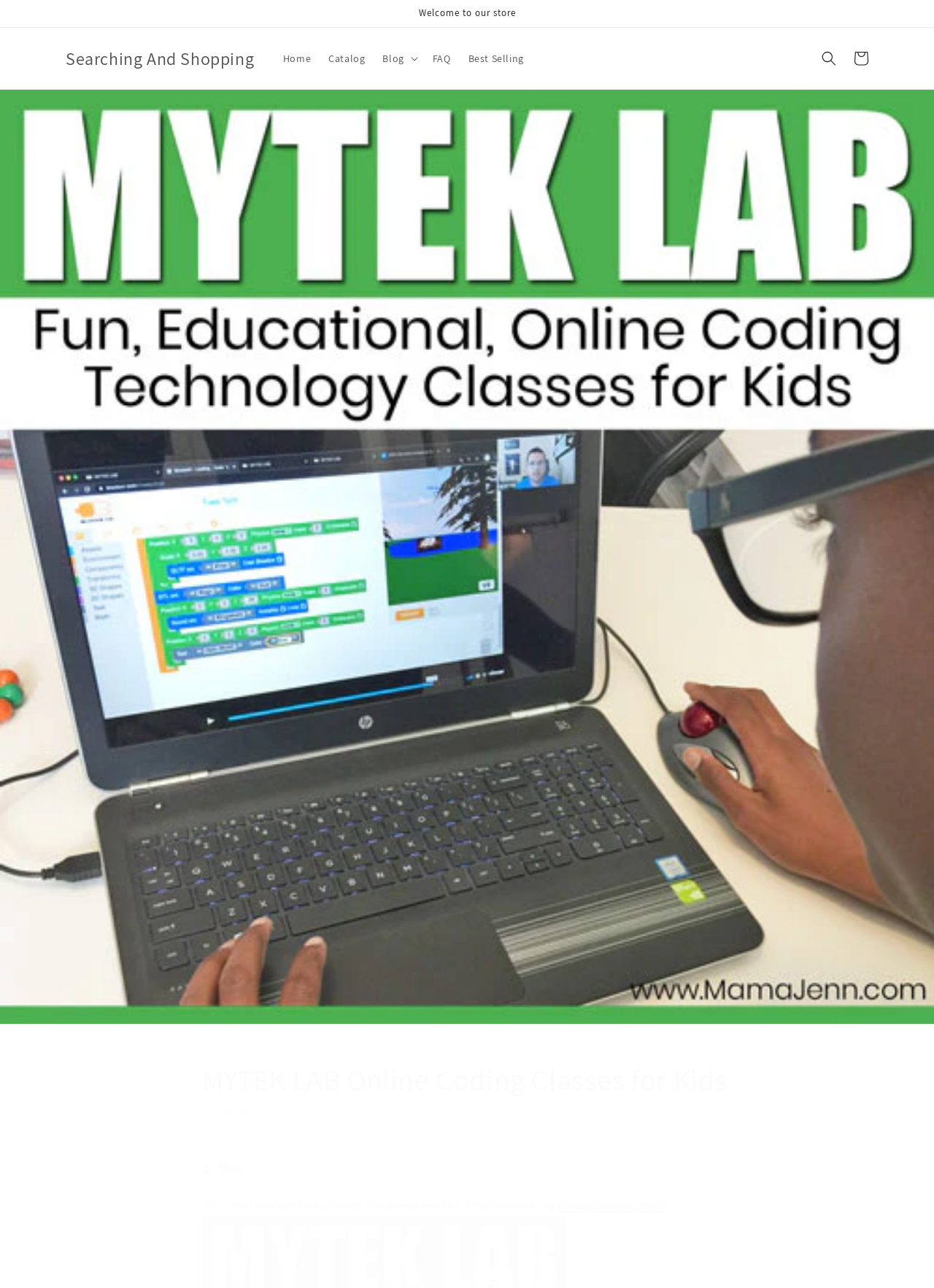What type of classes are offered by MYTEK LAB?
Provide an in-depth and detailed answer to the question.

I determined the answer by looking at the root element 'MYTEK LAB Online Coding Classes for Kids – Searching And Shopping' which suggests that MYTEK LAB offers online coding classes specifically for kids.